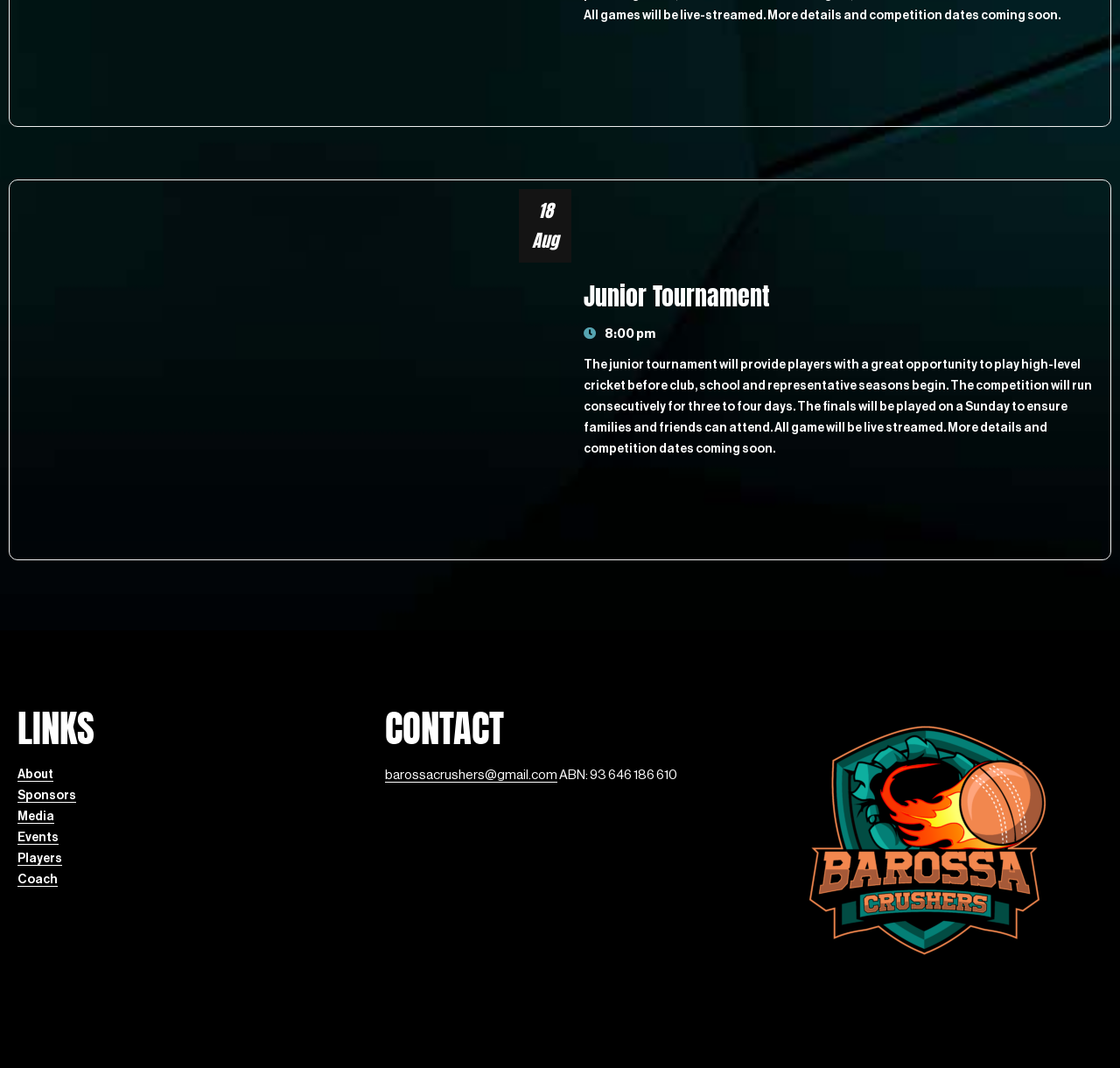Give a succinct answer to this question in a single word or phrase: 
What is the name of the tournament?

Junior Tournament